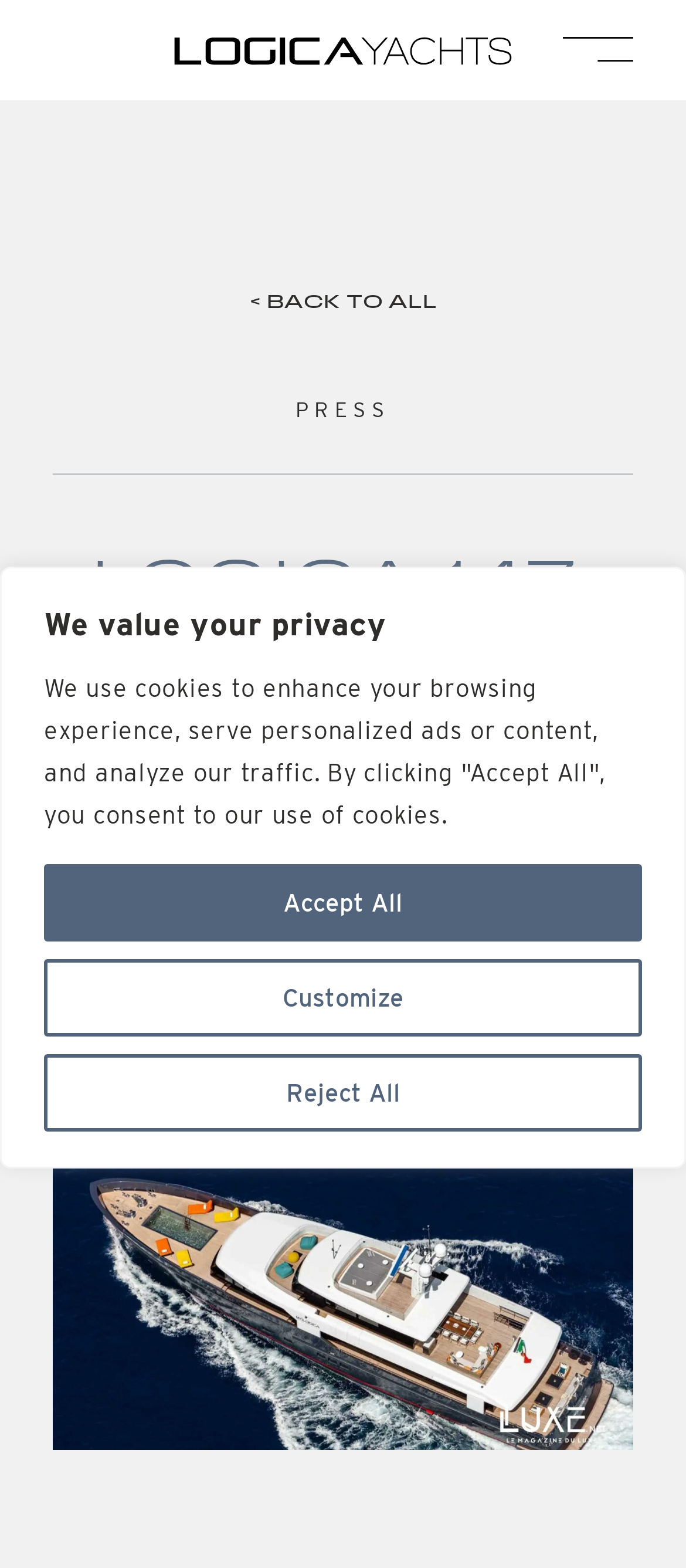What is the position of the 'PRESS' text?
Please give a well-detailed answer to the question.

Based on the bounding box coordinates, the 'PRESS' text has a y1 value of 0.253, which indicates it is located in the middle section of the webpage, and an x1 value of 0.431, which suggests it is positioned on the left side of the webpage.